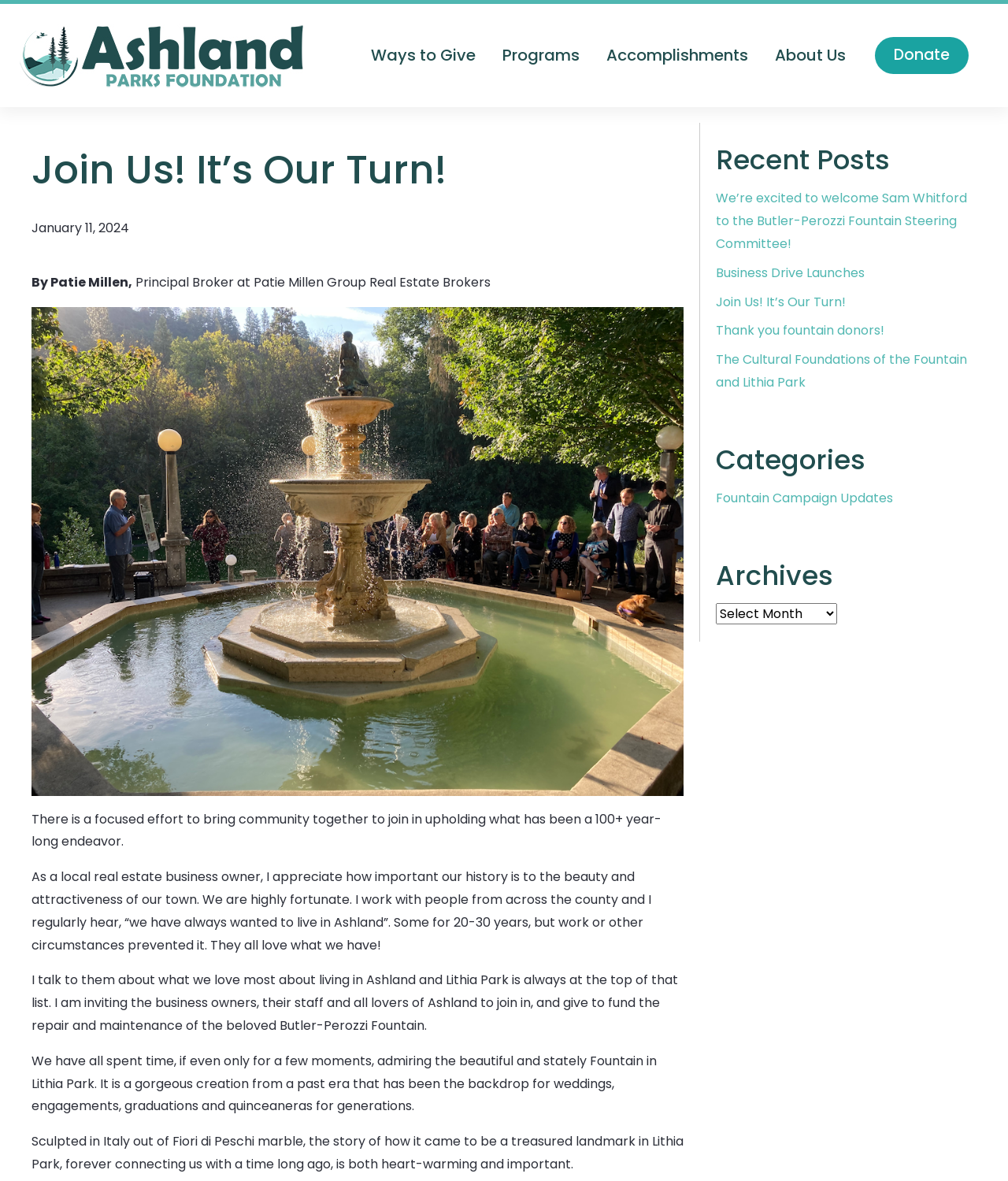Determine the bounding box coordinates for the HTML element described here: "Cities".

None